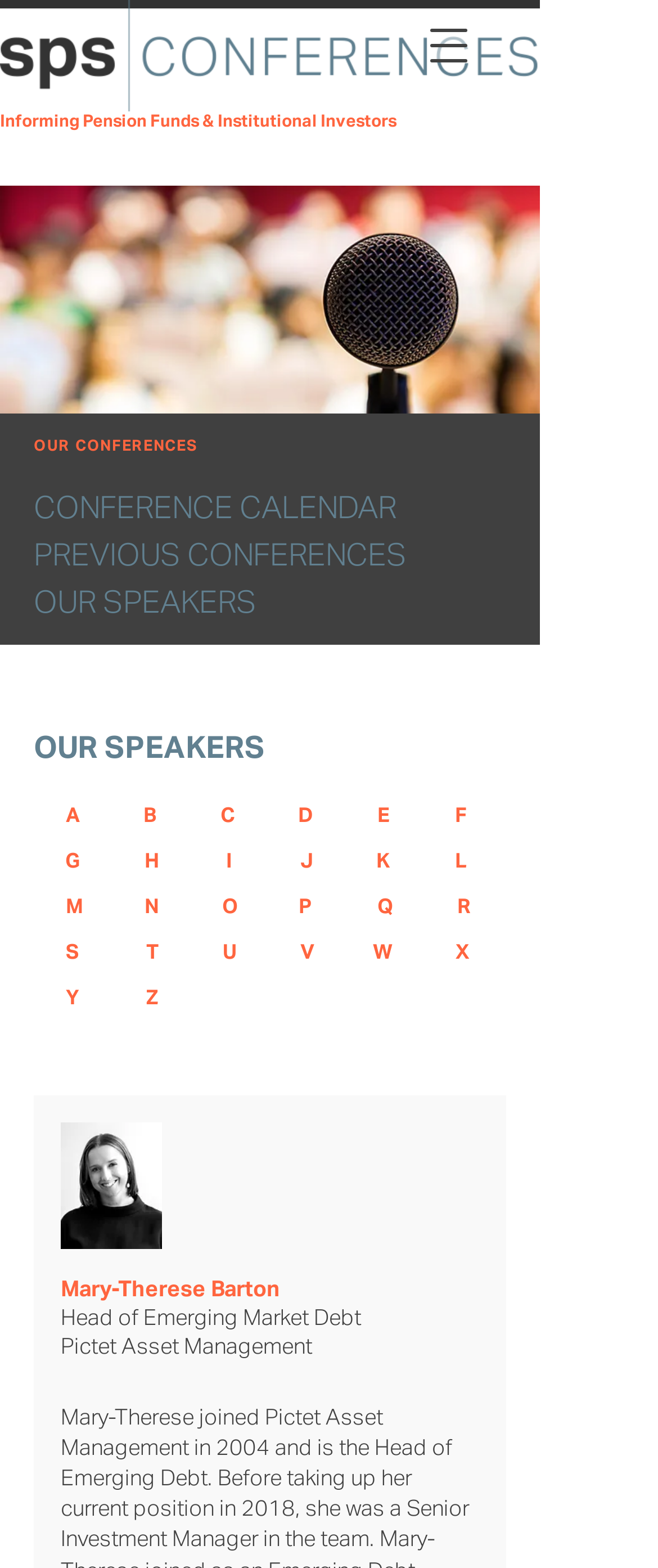Can you find the bounding box coordinates of the area I should click to execute the following instruction: "Enter email address"?

None